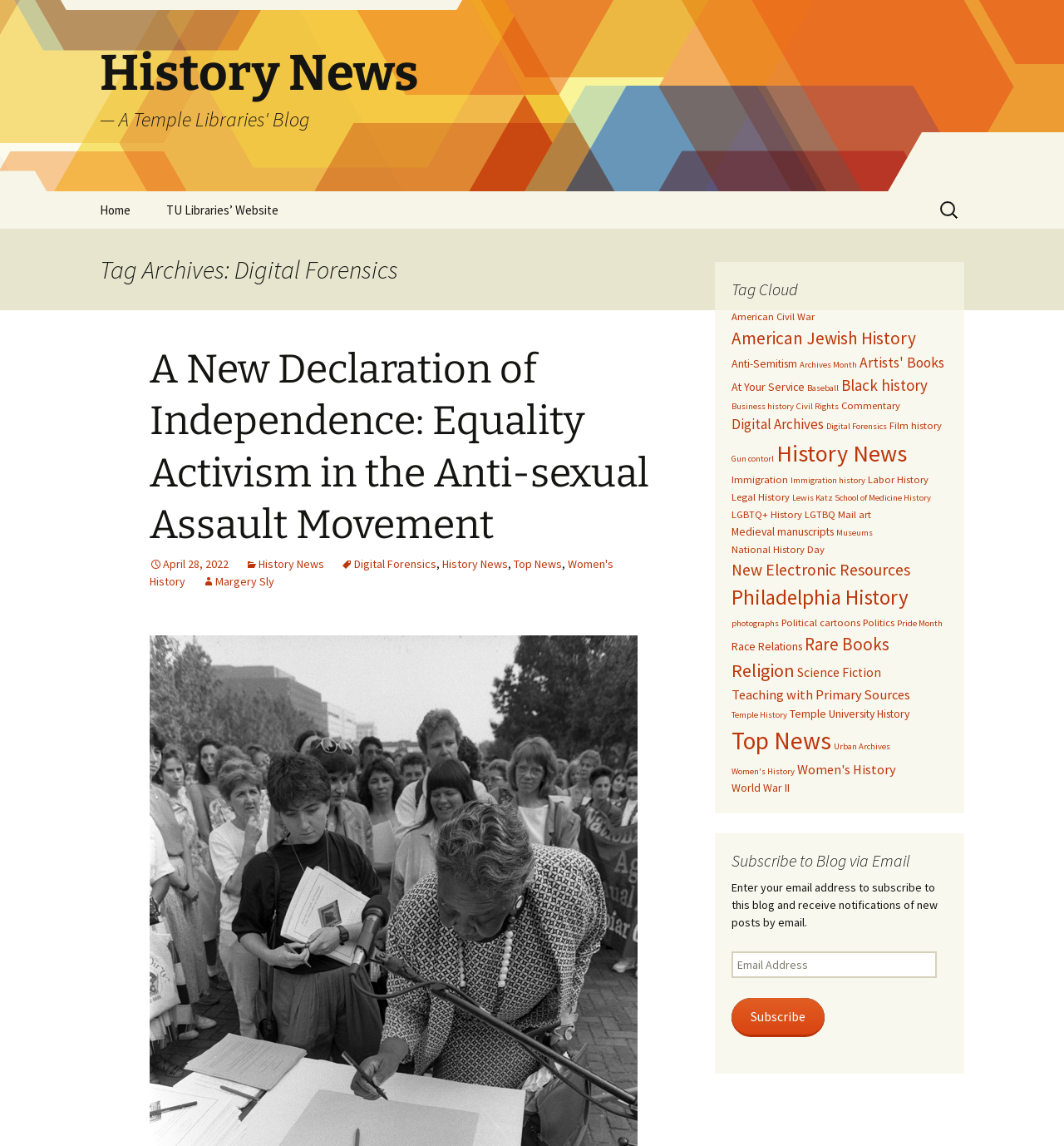How many items are in the 'Top News' category?
Answer with a single word or short phrase according to what you see in the image.

120